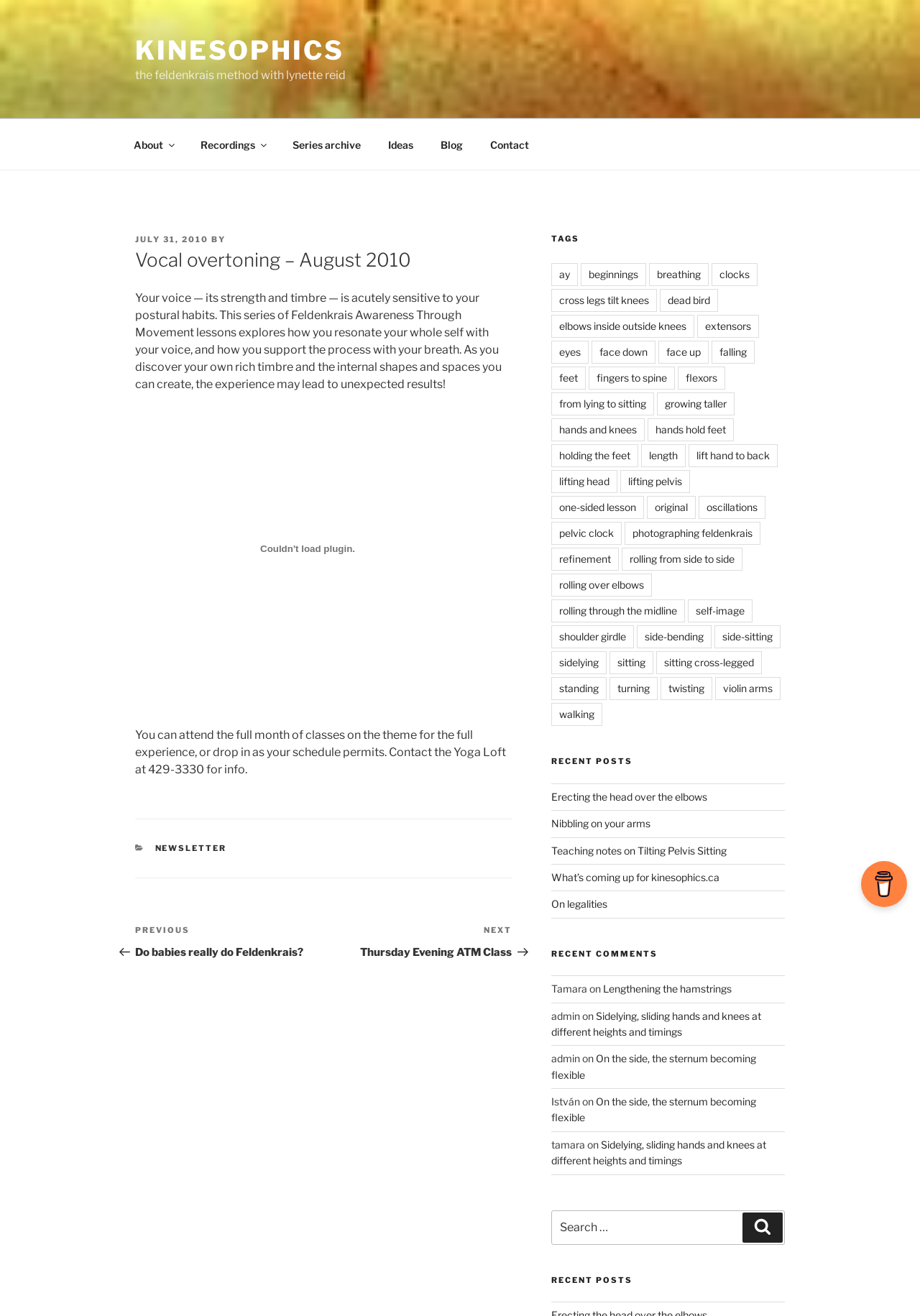Describe all visible elements and their arrangement on the webpage.

The webpage is about Vocal Overtoning, a Feldenkrais Awareness Through Movement lesson series. At the top, there is a navigation menu with links to "About", "Recordings", "Series archive", "Ideas", "Blog", and "Contact". Below the menu, there is a heading "Vocal overtoning – August 2010" followed by a brief description of the lesson series, which explores how to resonate one's whole self with their voice and support the process with breath.

On the left side, there is a section with a heading "POSTED ON" and a link to "JULY 31, 2010". Below this section, there is a long paragraph of text describing the lesson series in more detail. Further down, there is a plugin object, which is currently disabled.

On the right side, there is a section with a heading "TAGS" followed by a list of 35 links to various tags related to the Feldenkrais method, such as "ay", "beginnings", "breathing", and "walking". Below the tags section, there is a heading "RECENT POSTS" followed by a list of 4 links to recent blog posts.

At the bottom of the page, there is a footer section with a link to "NEWSLETTER" and a section with a heading "Post navigation" that allows users to navigate to previous and next posts.